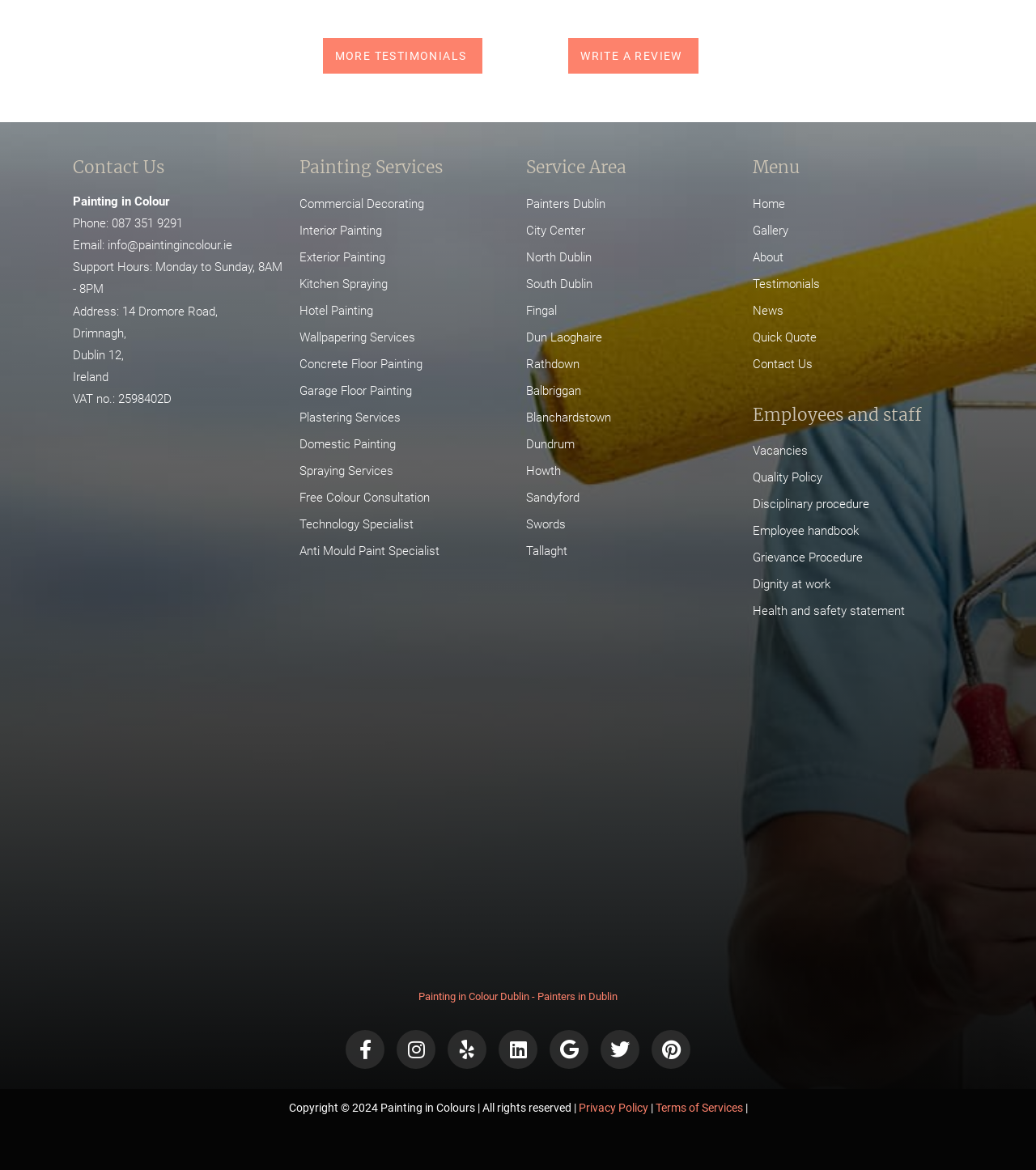What is the company name?
Look at the screenshot and respond with a single word or phrase.

Painting in Colour